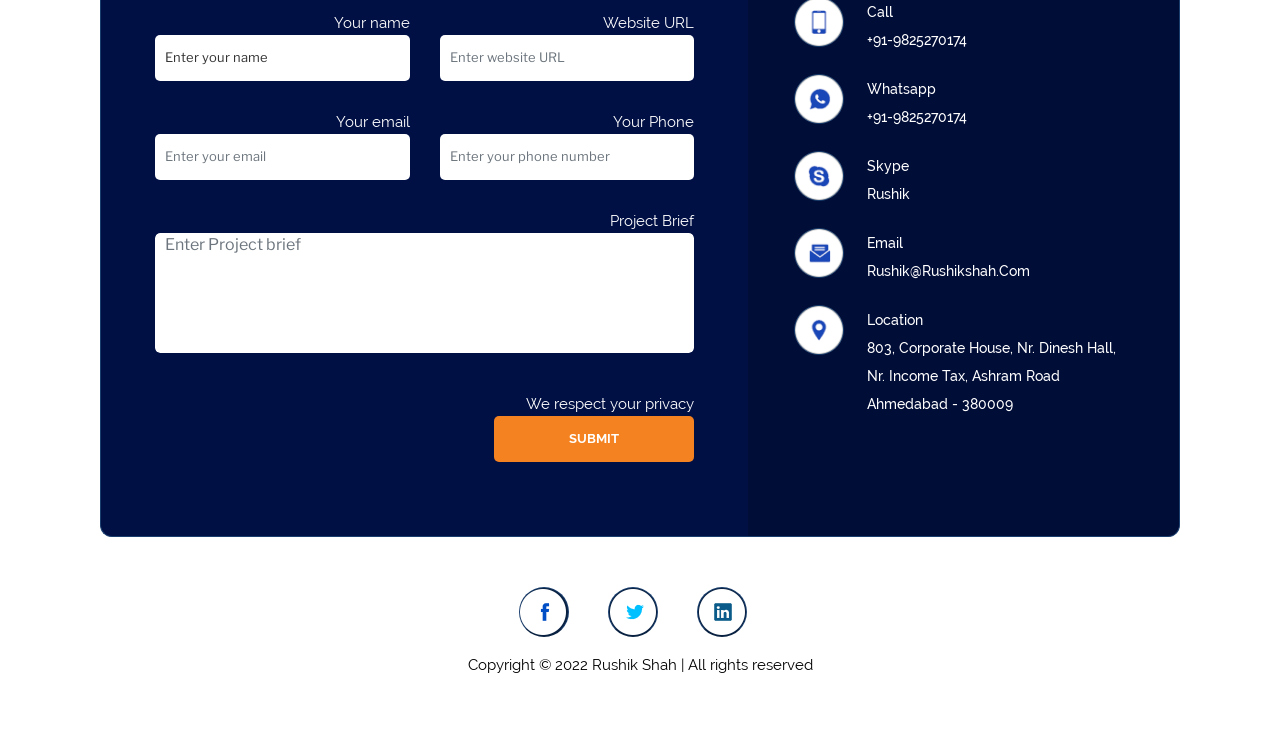What is the copyright year mentioned on this webpage?
Using the image, respond with a single word or phrase.

2022